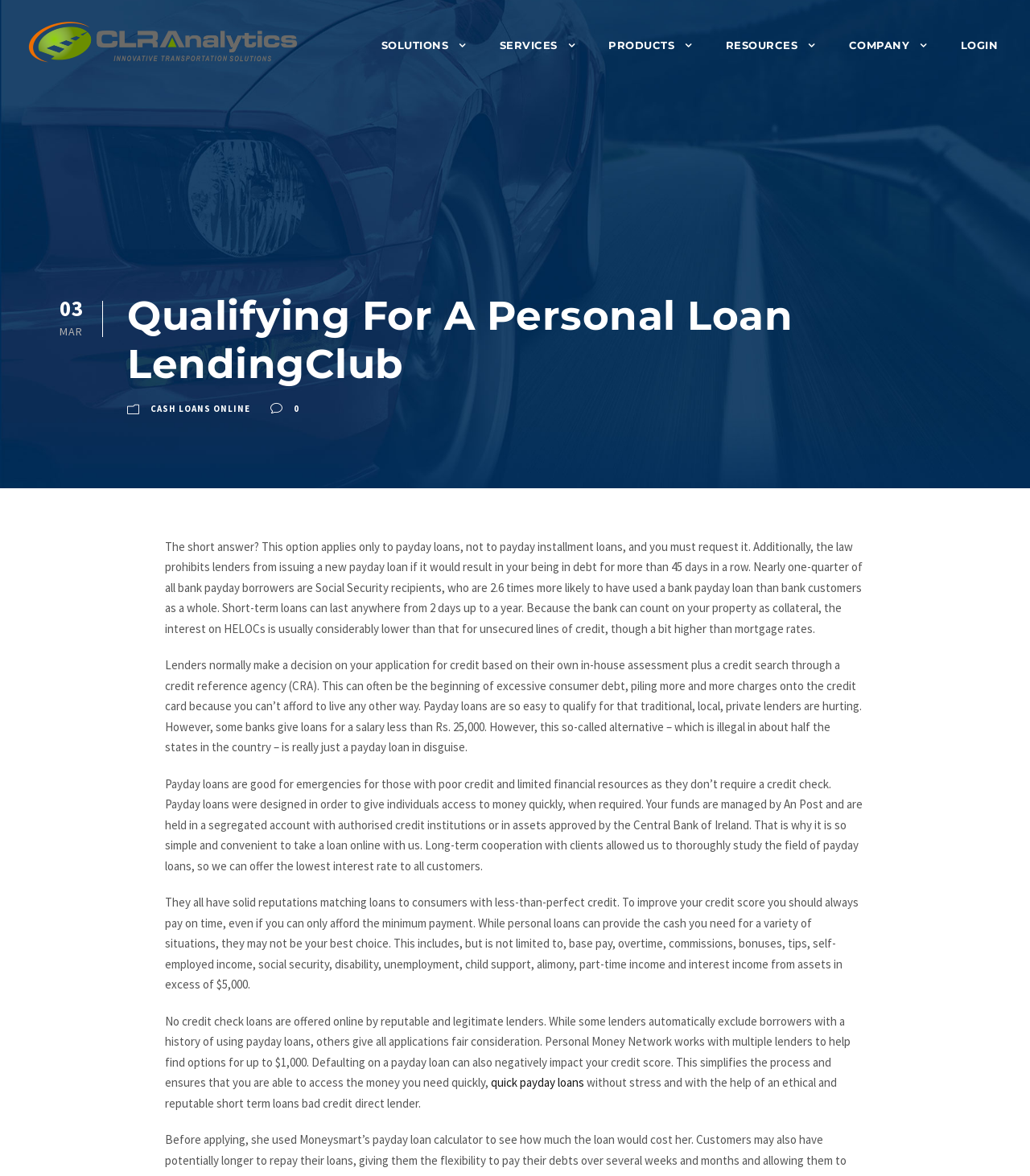Provide the bounding box for the UI element matching this description: "parent_node: SOLUTIONS".

[0.941, 0.824, 0.977, 0.855]